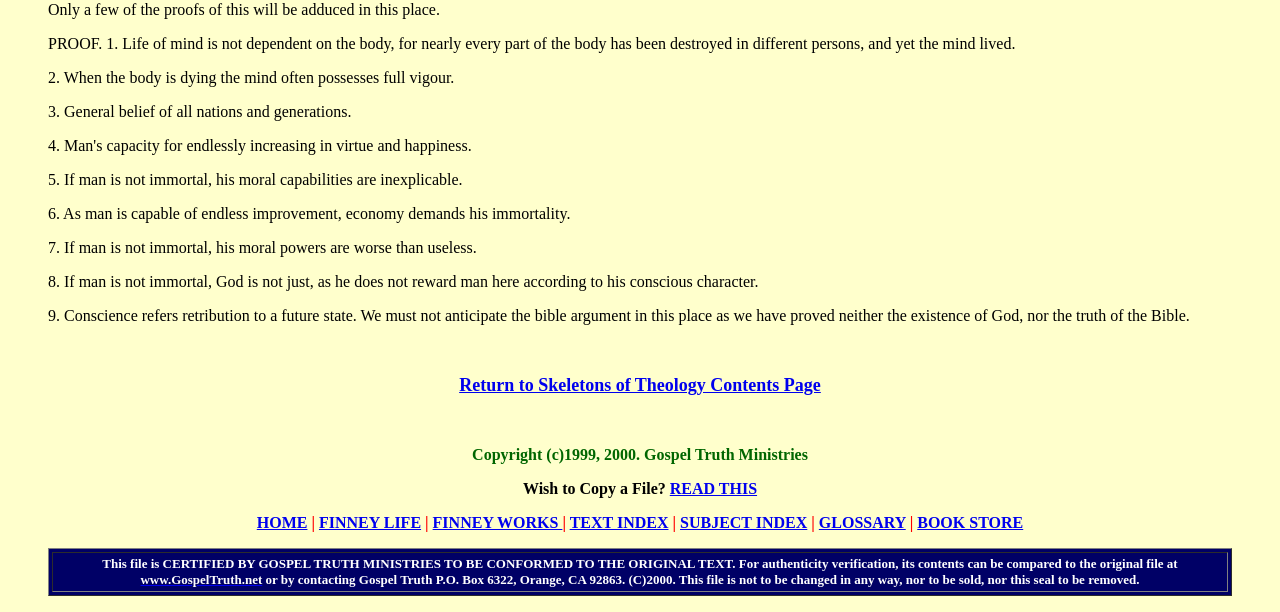Can you provide the bounding box coordinates for the element that should be clicked to implement the instruction: "Check the TEXT INDEX"?

[0.445, 0.84, 0.522, 0.868]